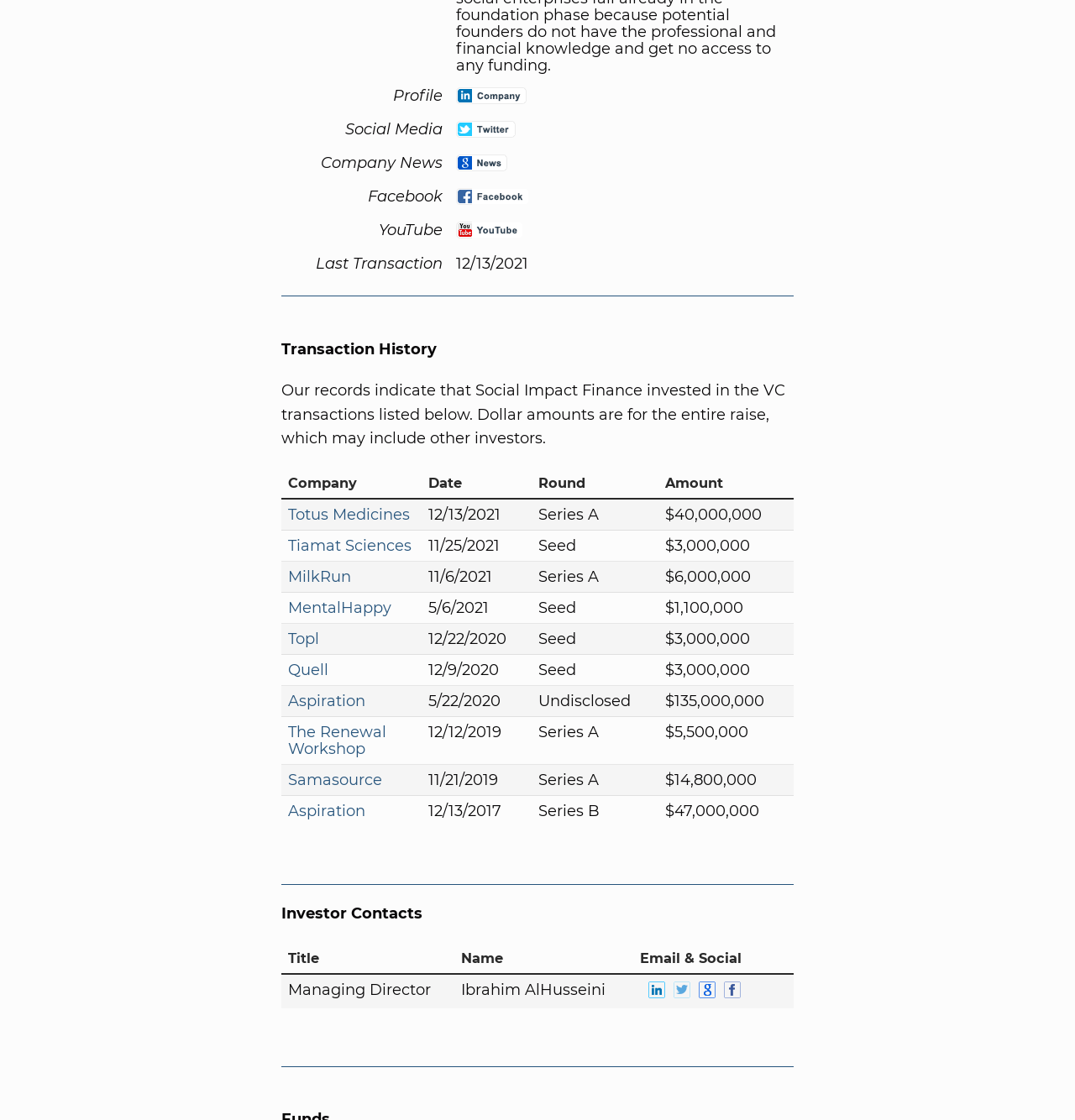Locate the bounding box coordinates of the clickable region to complete the following instruction: "View Social Impact Finance LinkedIn Company Profile."

[0.424, 0.078, 0.49, 0.096]